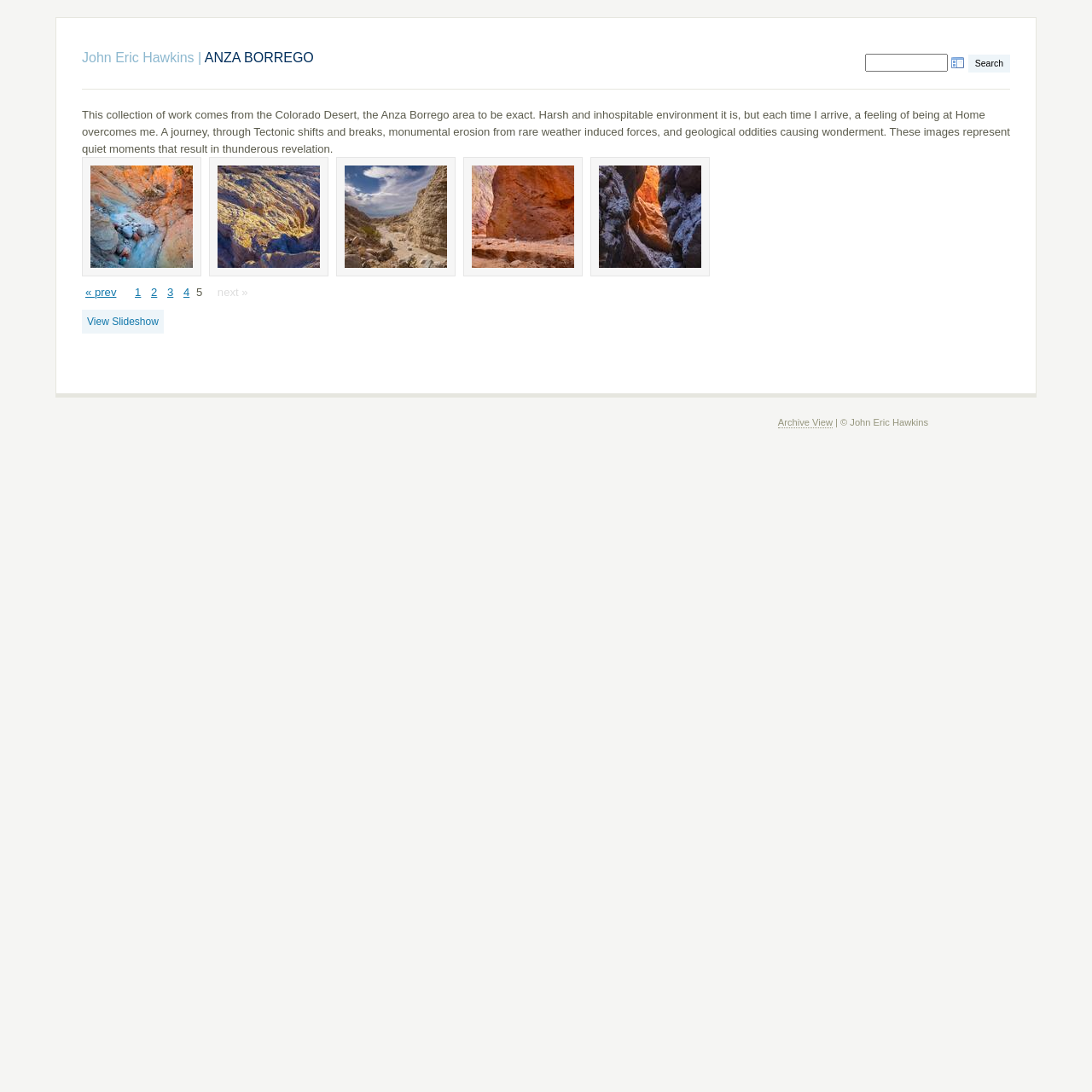Could you determine the bounding box coordinates of the clickable element to complete the instruction: "View image of Truckhaven Rocks, Anza Borrego -188"? Provide the coordinates as four float numbers between 0 and 1, i.e., [left, top, right, bottom].

[0.083, 0.152, 0.177, 0.246]